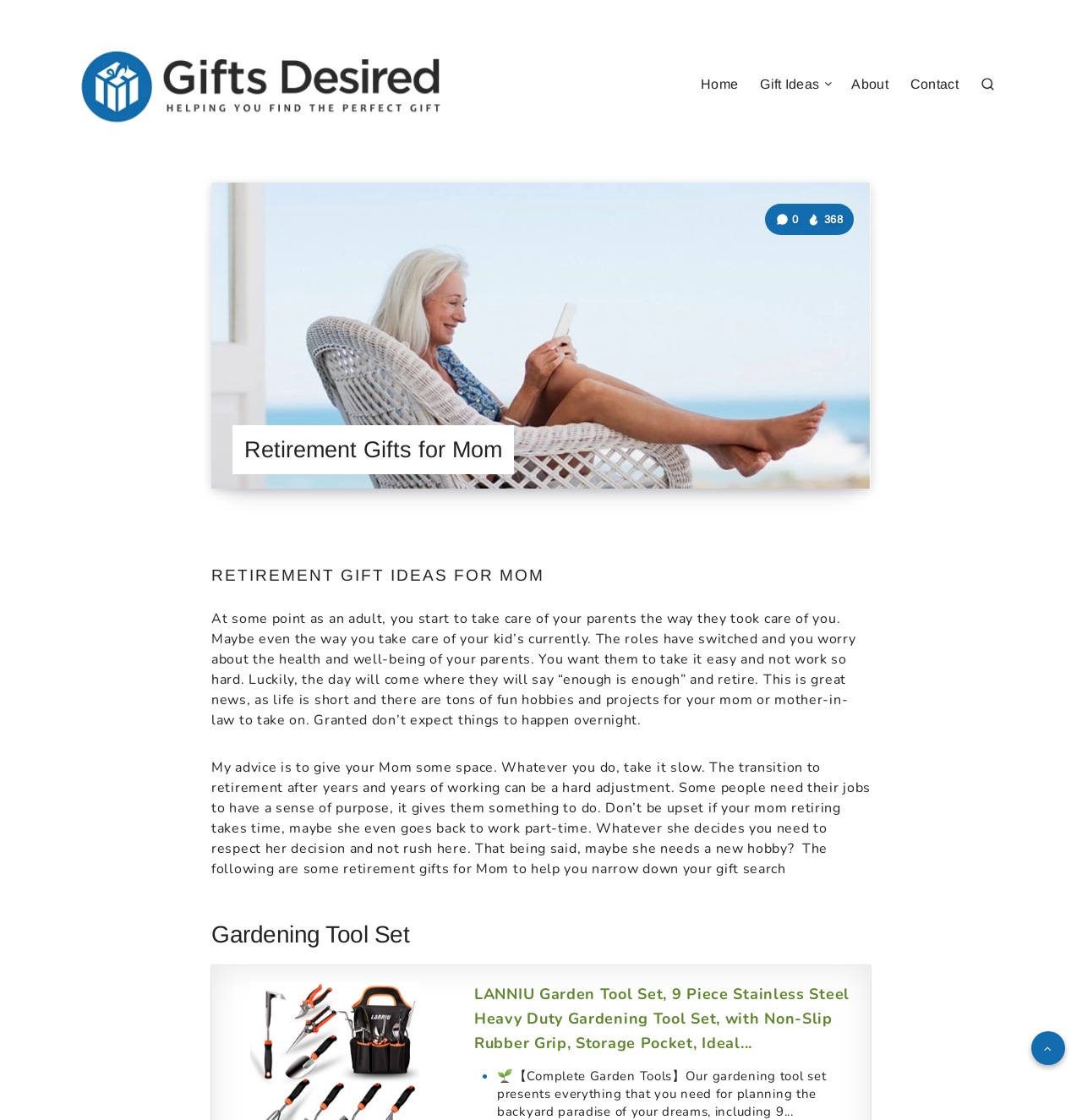Provide a one-word or short-phrase answer to the question:
What is the main topic of this webpage?

Retirement gifts for Mom